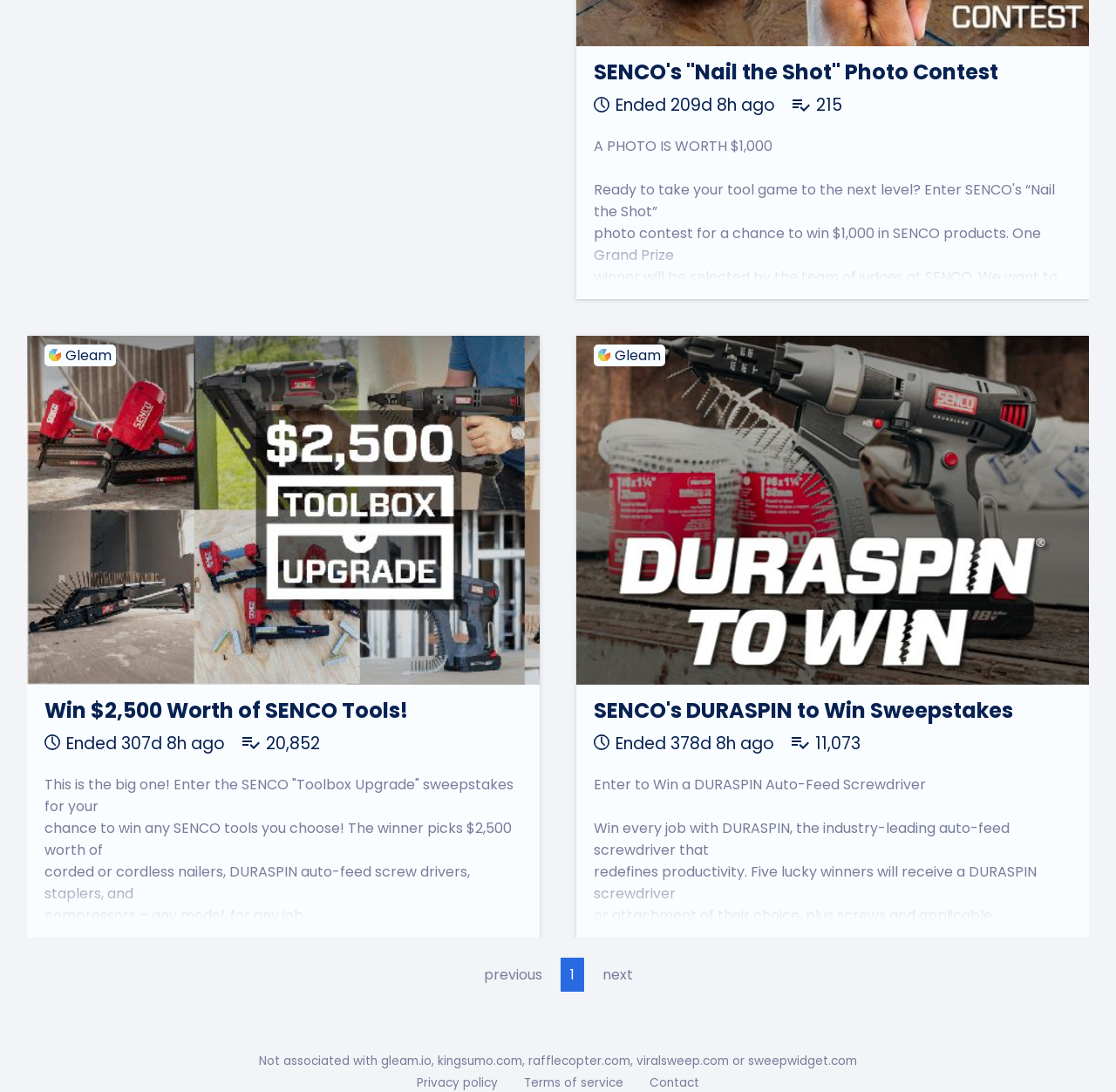Please answer the following question using a single word or phrase: 
Is the 'Previous page' button enabled?

No